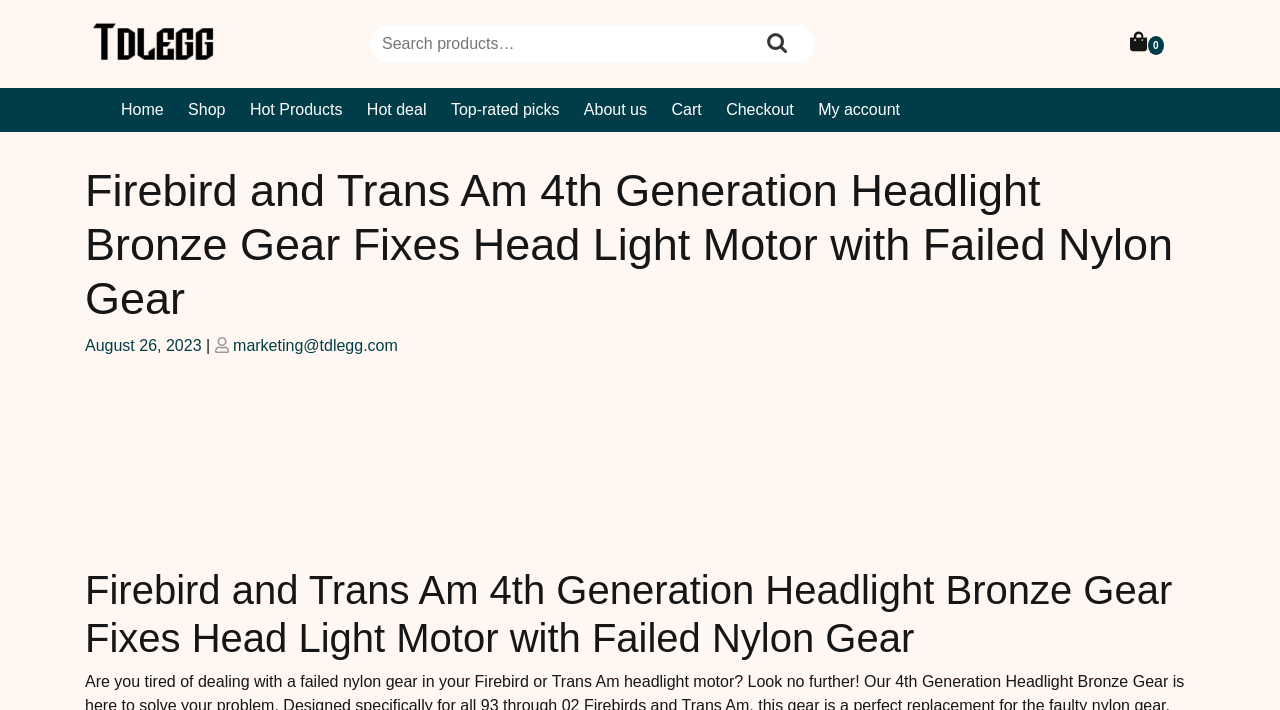Please provide a comprehensive answer to the question based on the screenshot: What is the topic of the webpage?

The topic of the webpage is the 'Firebird and Trans Am 4th Generation Headlight Bronze Gear' which fixes the headlight motor with a failed nylon gear, as indicated by the heading 'Firebird and Trans Am 4th Generation Headlight Bronze Gear Fixes Head Light Motor with Failed Nylon Gear'.